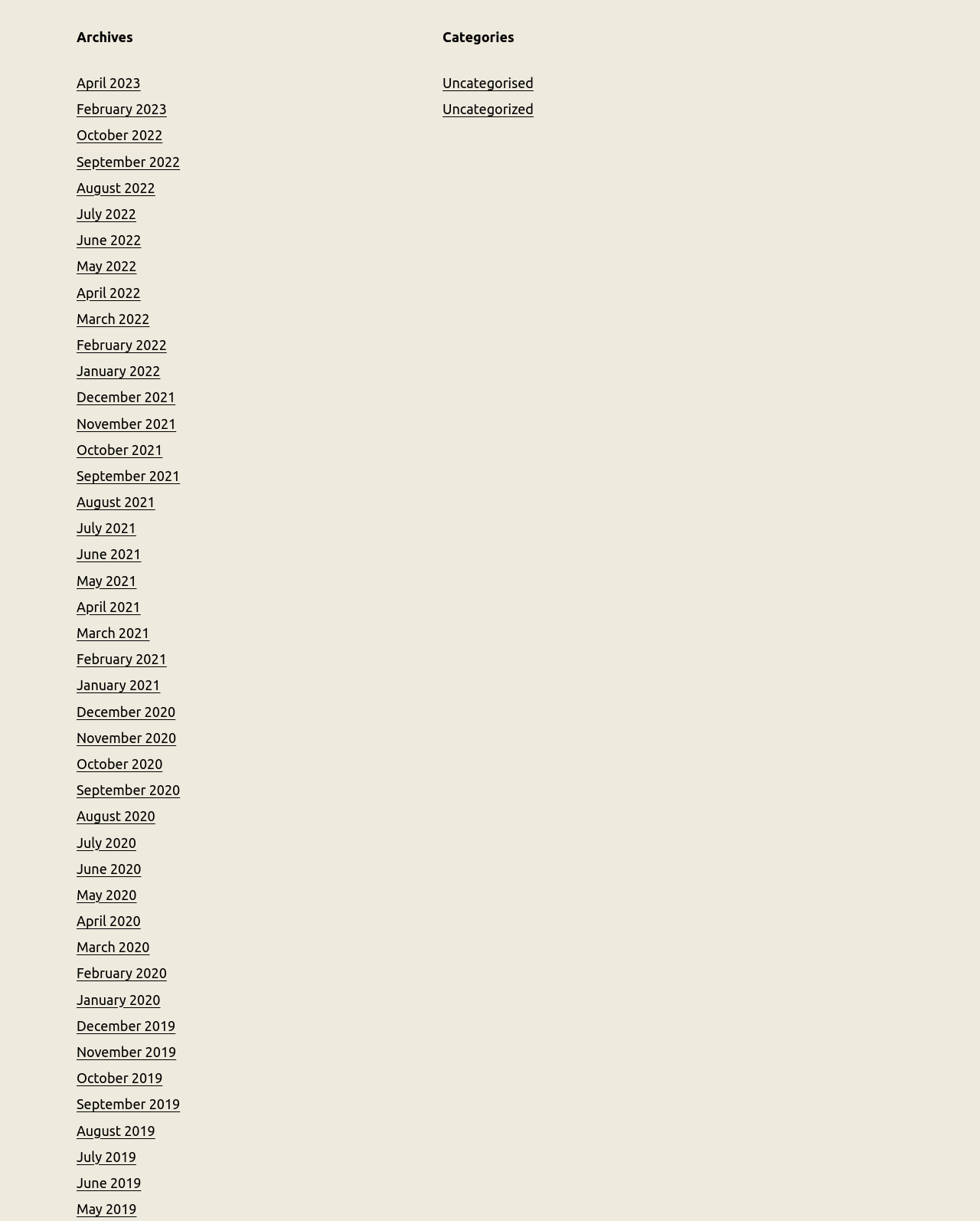Bounding box coordinates should be in the format (top-left x, top-left y, bottom-right x, bottom-right y) and all values should be floating point numbers between 0 and 1. Determine the bounding box coordinate for the UI element described as: March 2022

[0.078, 0.255, 0.153, 0.267]